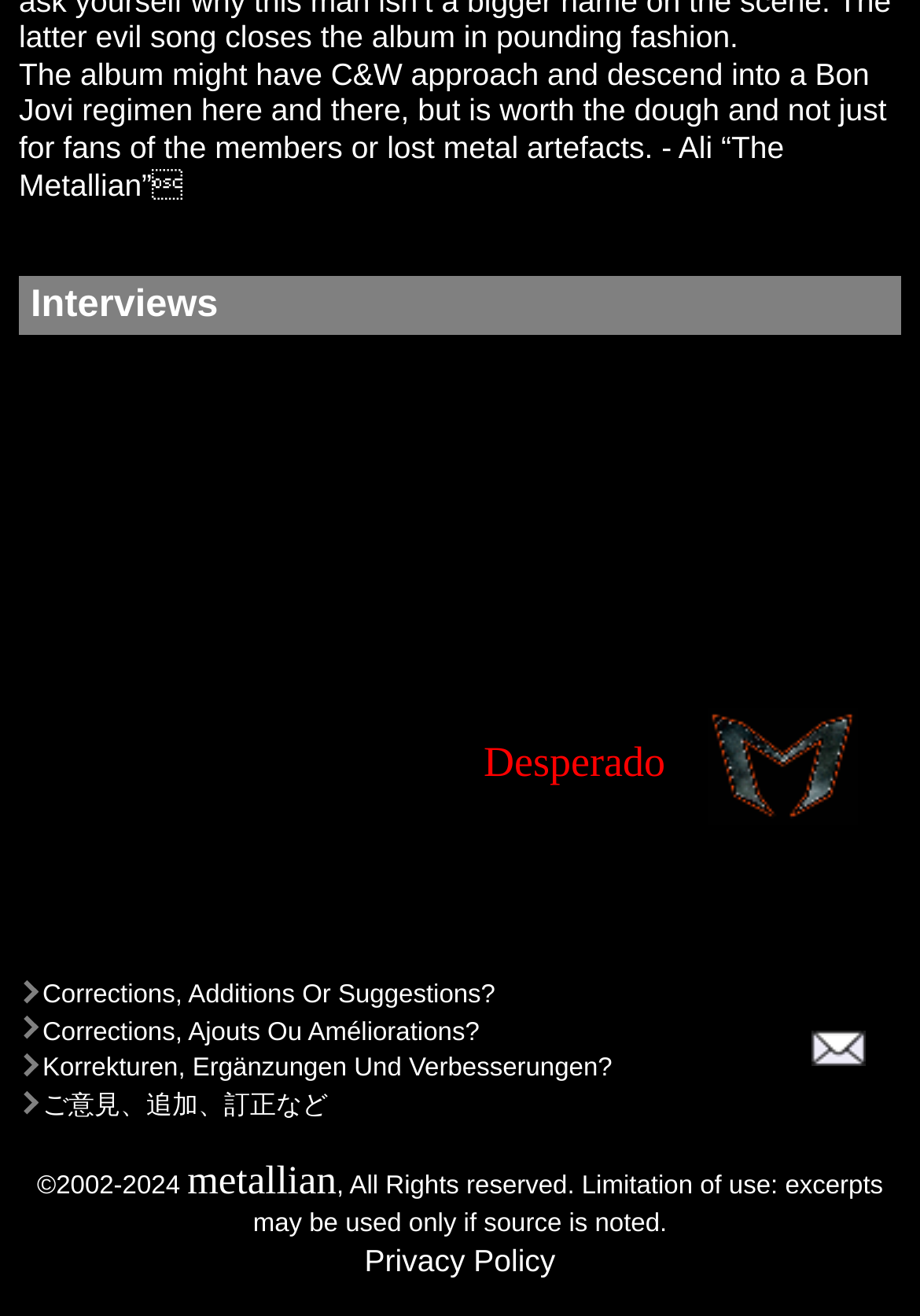Determine the bounding box of the UI component based on this description: "metallian". The bounding box coordinates should be four float values between 0 and 1, i.e., [left, top, right, bottom].

[0.204, 0.88, 0.366, 0.914]